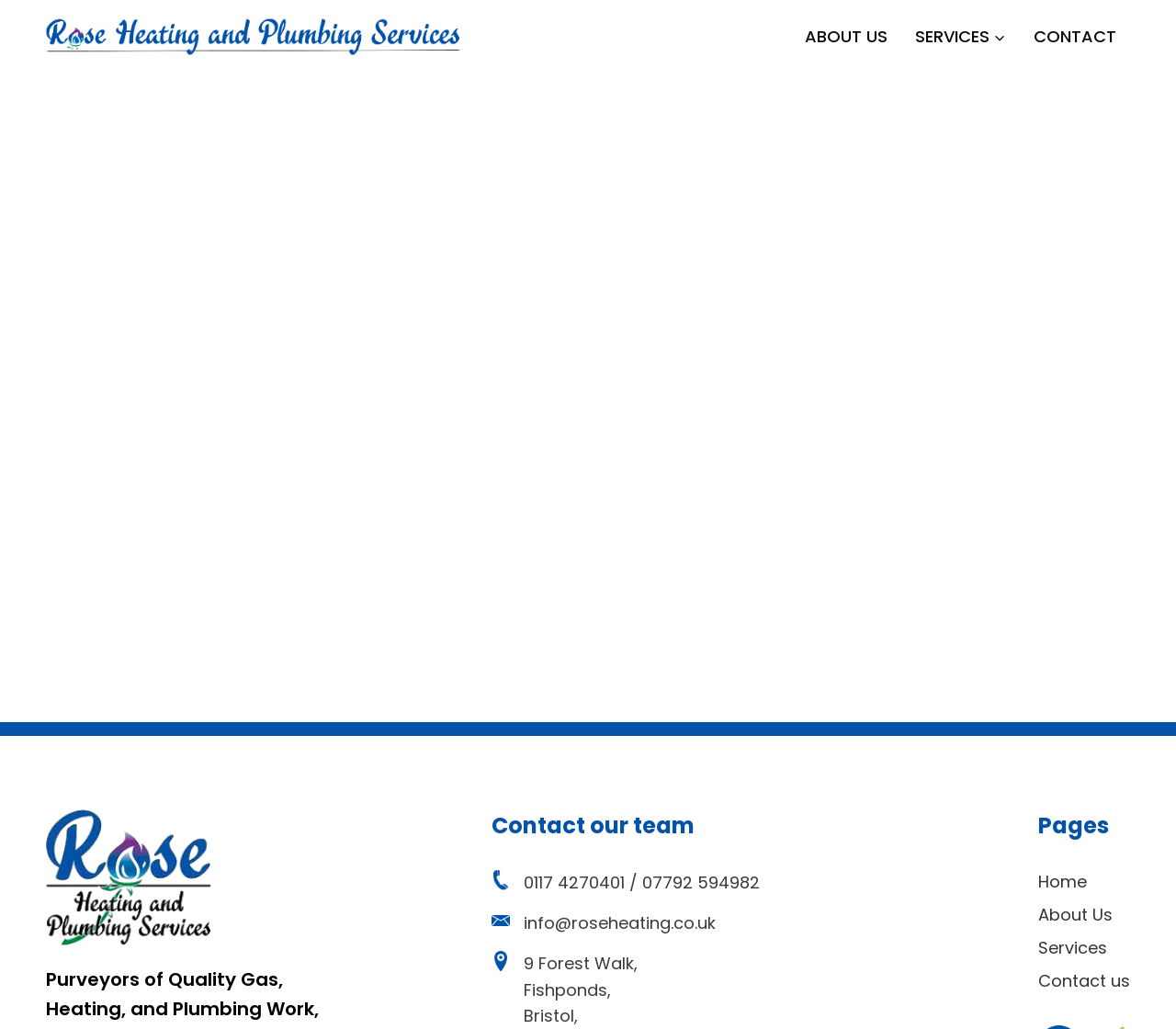Please find and report the bounding box coordinates of the element to click in order to perform the following action: "Send an email to the company". The coordinates should be expressed as four float numbers between 0 and 1, in the format [left, top, right, bottom].

[0.418, 0.885, 0.608, 0.911]